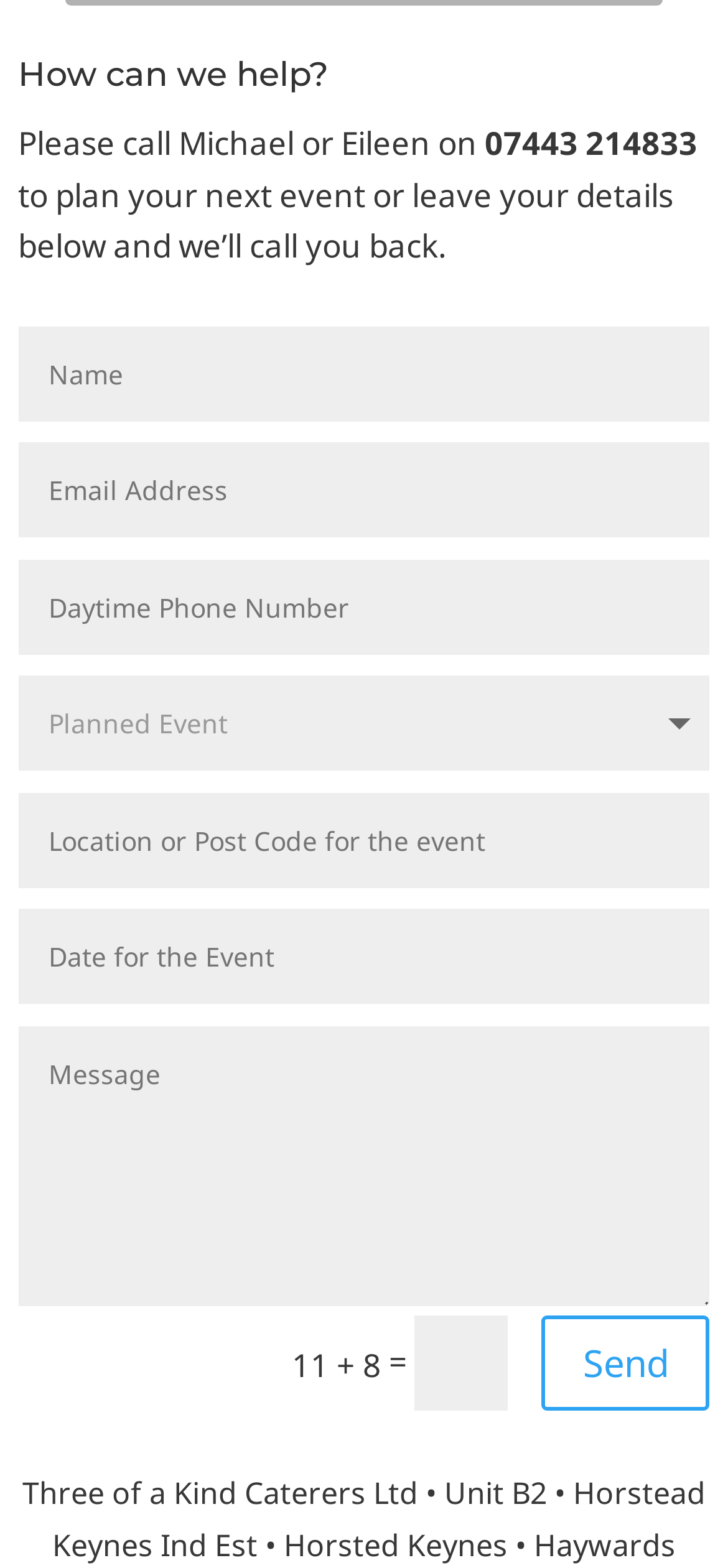Given the element description name="et_pb_contact_email_0" placeholder="Email Address", identify the bounding box coordinates for the UI element on the webpage screenshot. The format should be (top-left x, top-left y, bottom-right x, bottom-right y), with values between 0 and 1.

[0.026, 0.282, 0.975, 0.343]